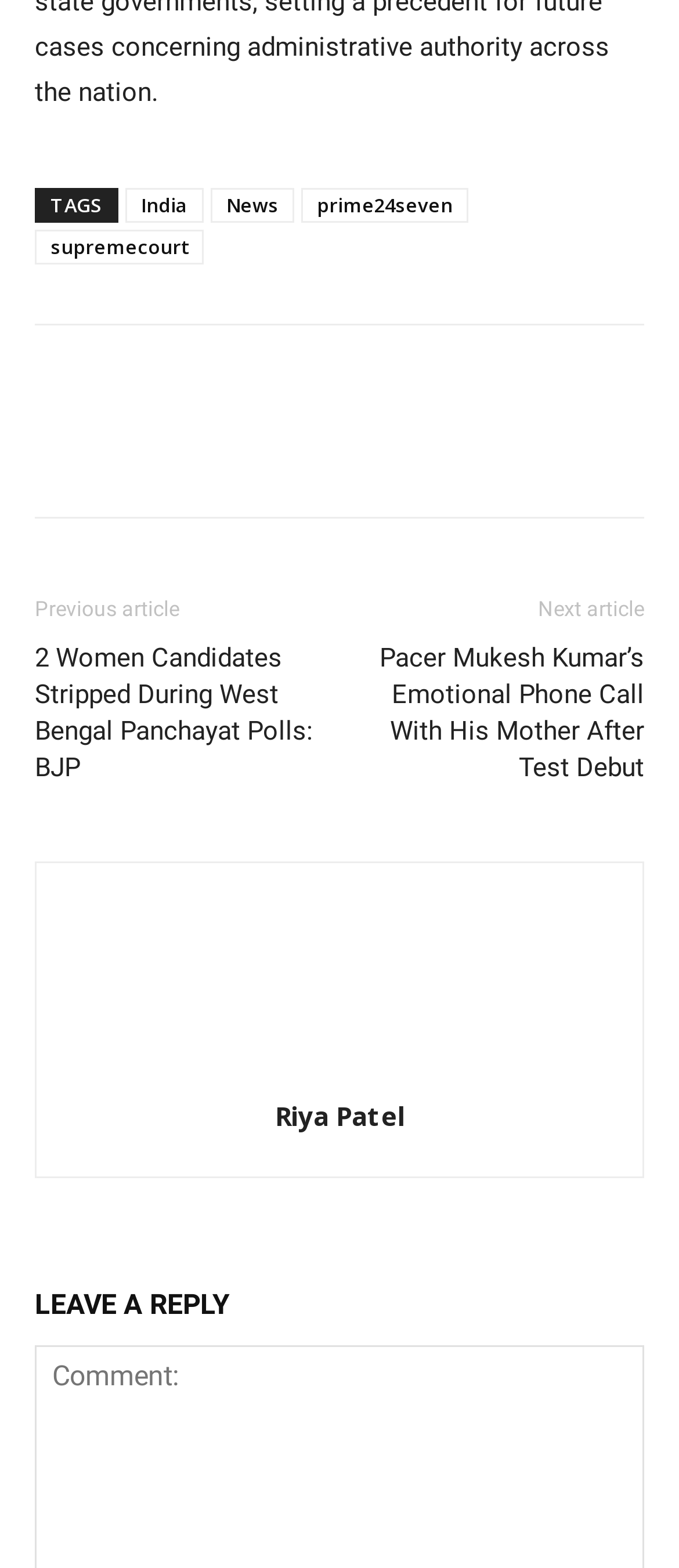What is the author of the article?
Using the screenshot, give a one-word or short phrase answer.

Riya Patel